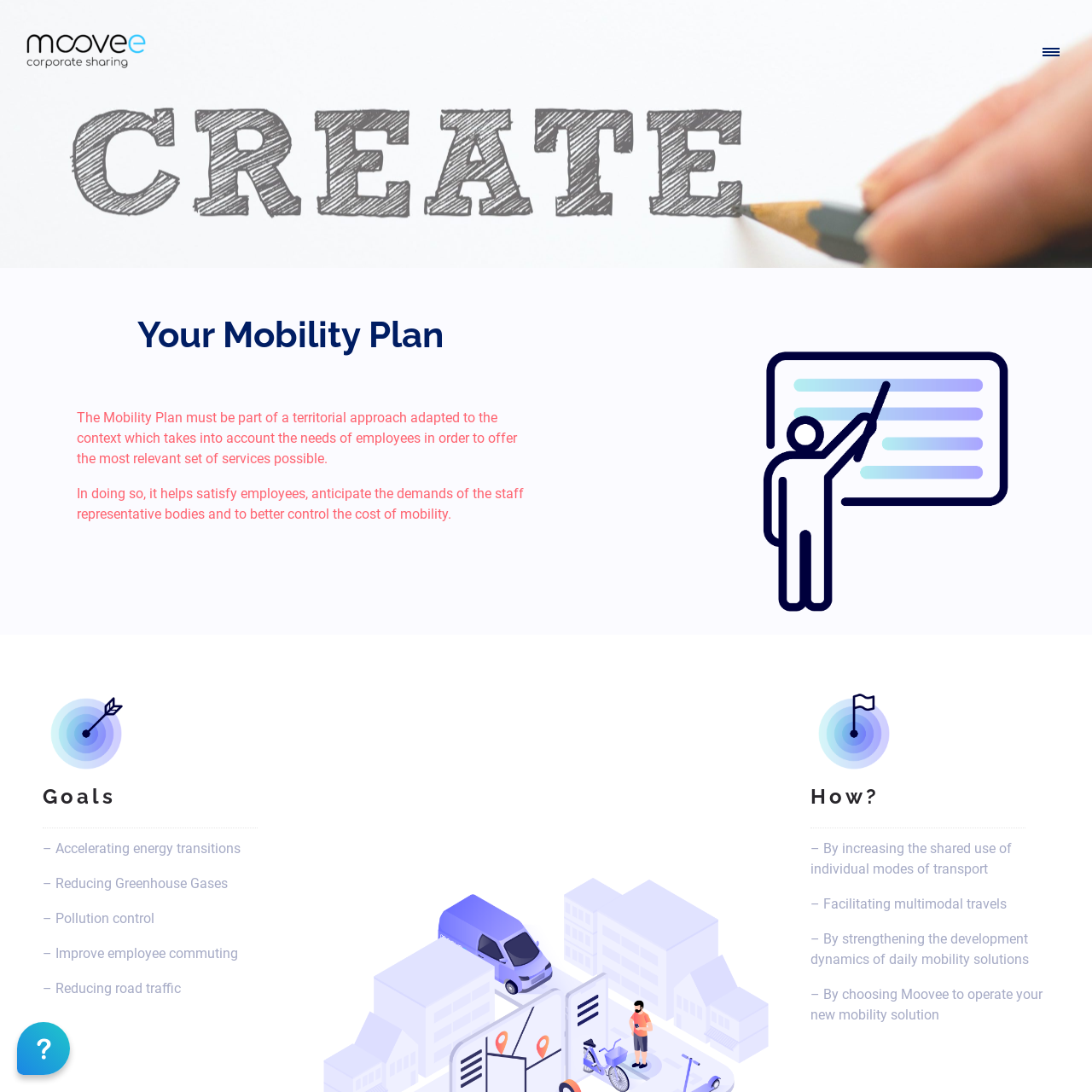Look at the area marked with a blue rectangle, What environmental goal is promoted by the Mobility Plan? 
Provide your answer using a single word or phrase.

Reducing greenhouse gases